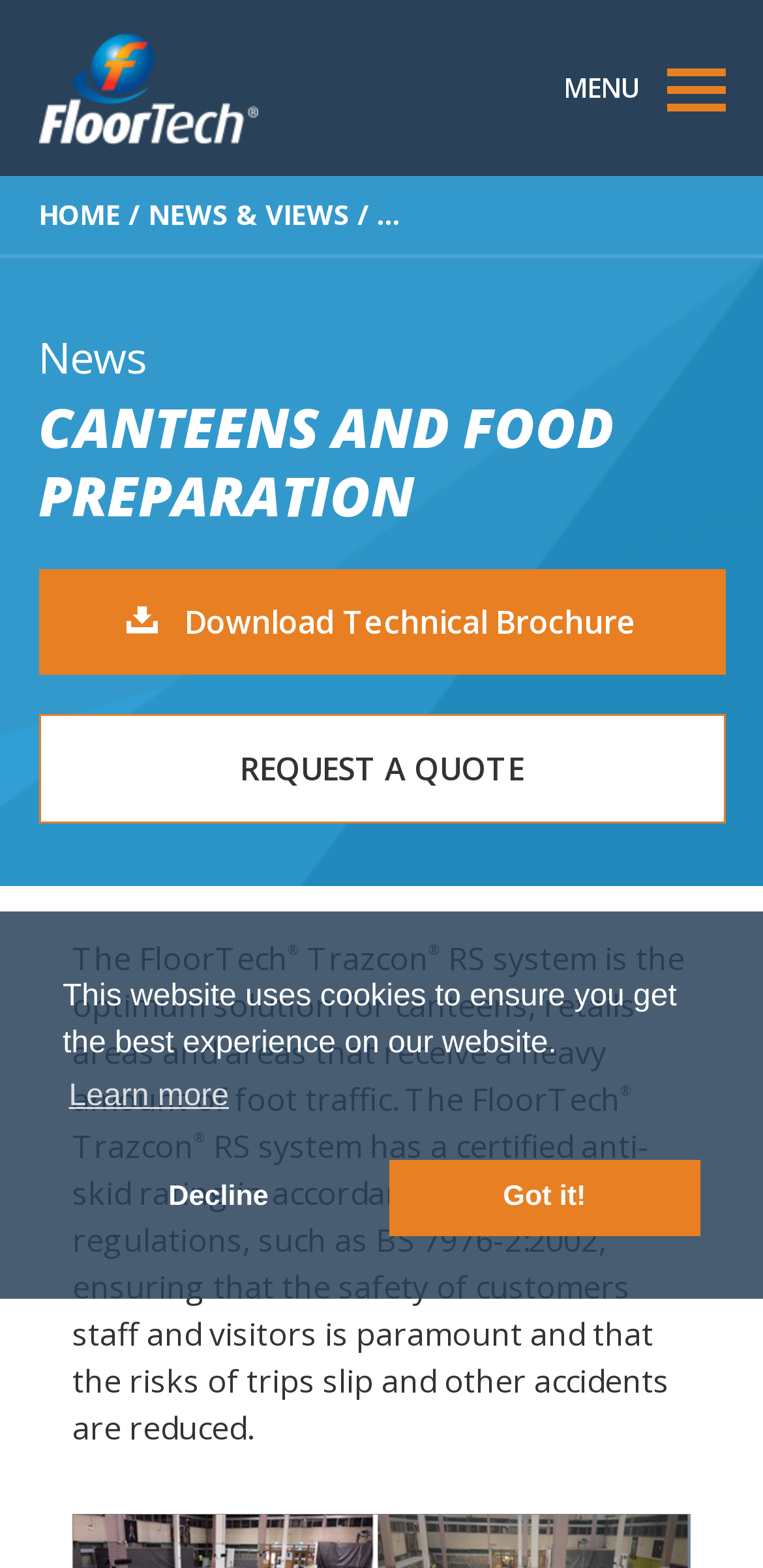What action can be taken on the webpage?
Please elaborate on the answer to the question with detailed information.

The webpage provides a link to 'REQUEST A QUOTE', indicating that users can take action to request a quote for the FloorTech Trazcon RS system or related services.